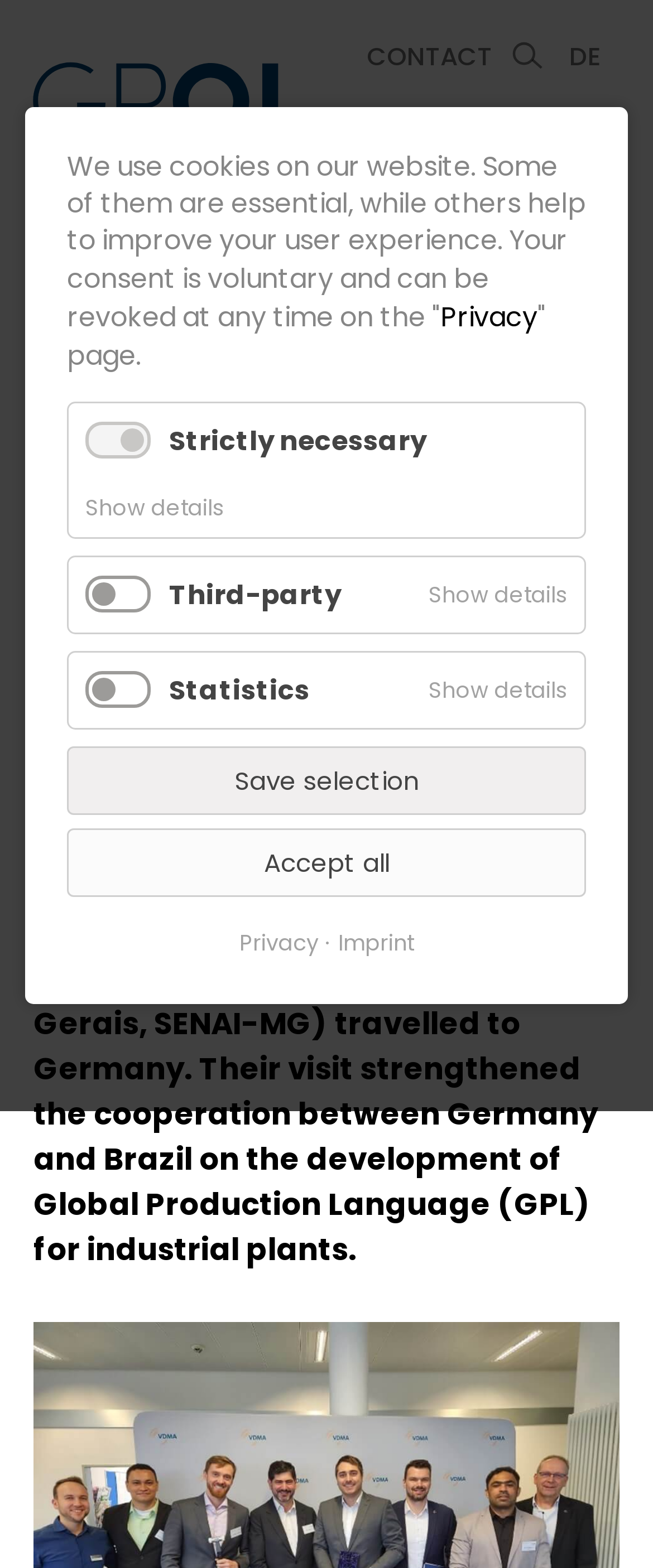Can you find the bounding box coordinates of the area I should click to execute the following instruction: "Click the 'CONTACT' link"?

[0.541, 0.019, 0.774, 0.051]